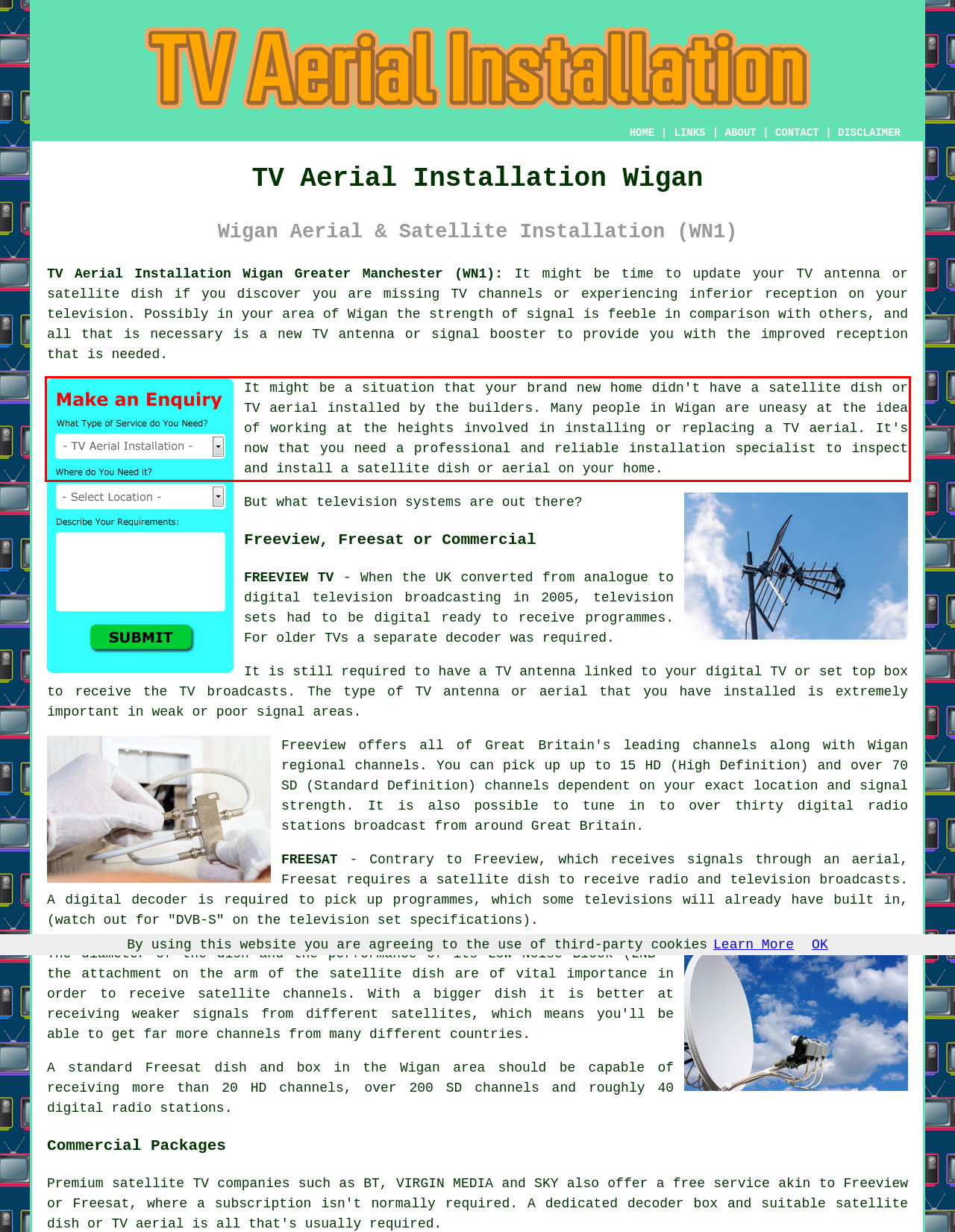You are given a screenshot of a webpage with a UI element highlighted by a red bounding box. Please perform OCR on the text content within this red bounding box.

It might be a situation that your brand new home didn't have a satellite dish or TV aerial installed by the builders. Many people in Wigan are uneasy at the idea of working at the heights involved in installing or replacing a TV aerial. It's now that you need a professional and reliable installation specialist to inspect and install a satellite dish or aerial on your home.